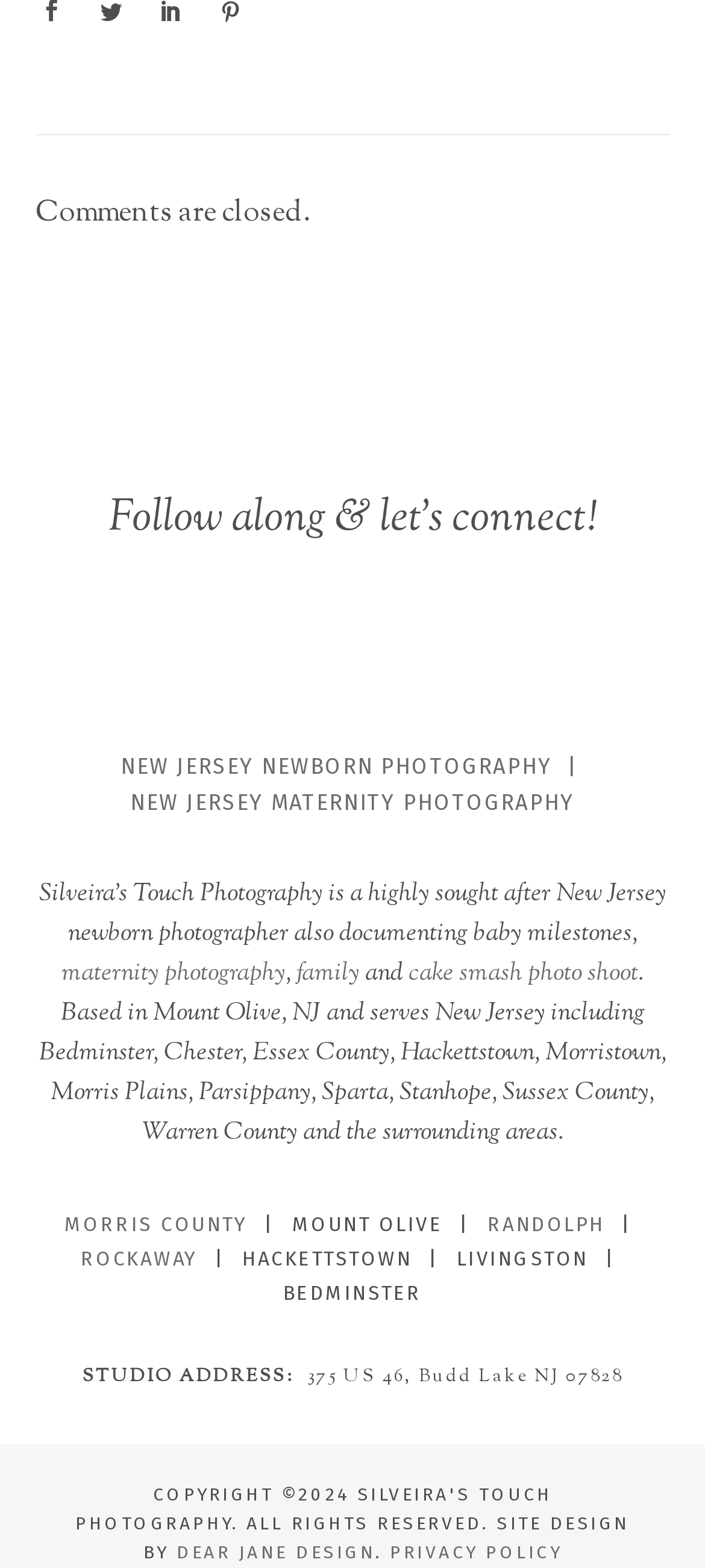With reference to the image, please provide a detailed answer to the following question: What type of photography is offered?

Based on the heading 'NEW JERSEY NEWBORN PHOTOGRAPHY | NEW JERSEY MATERNITY PHOTOGRAPHY' and the links 'NEW JERSEY NEWBORN' and 'NEW JERSEY MATERNITY PHOTOGRAPHY', it can be inferred that the website offers newborn and maternity photography services.